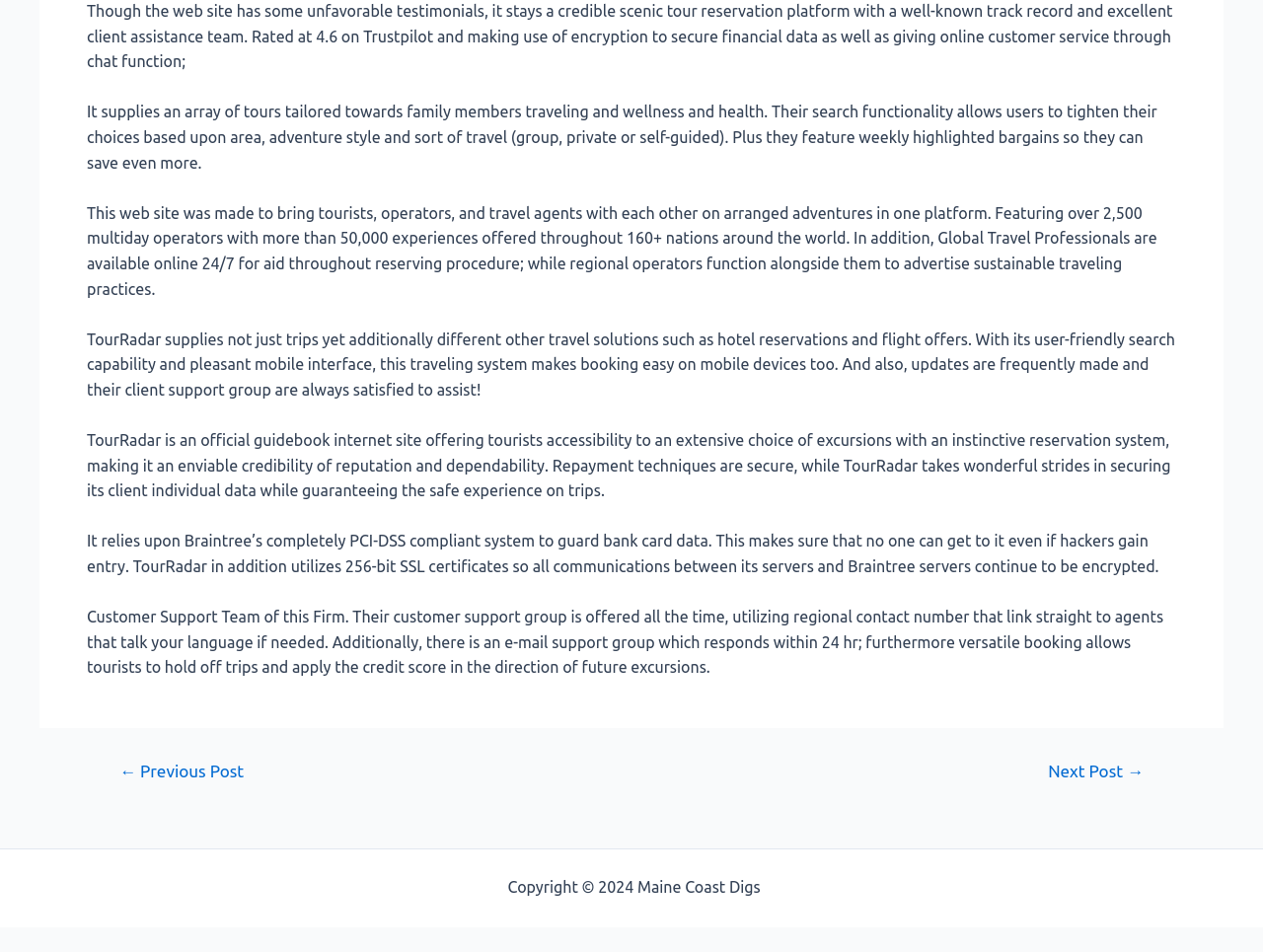Give the bounding box coordinates for the element described as: "Sitemap".

[0.605, 0.923, 0.651, 0.941]